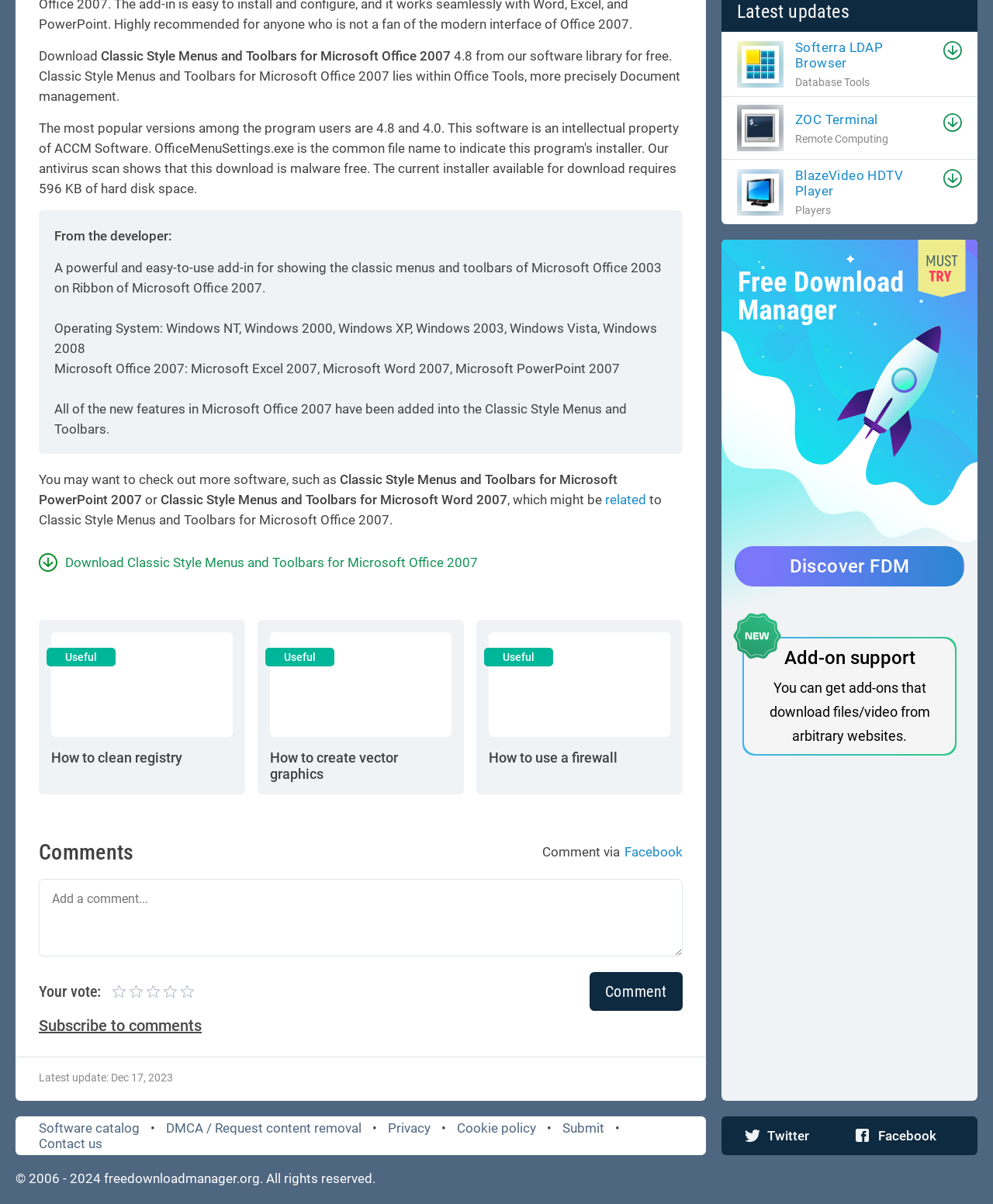Indicate the bounding box coordinates of the clickable region to achieve the following instruction: "Submit."

[0.566, 0.93, 0.609, 0.943]